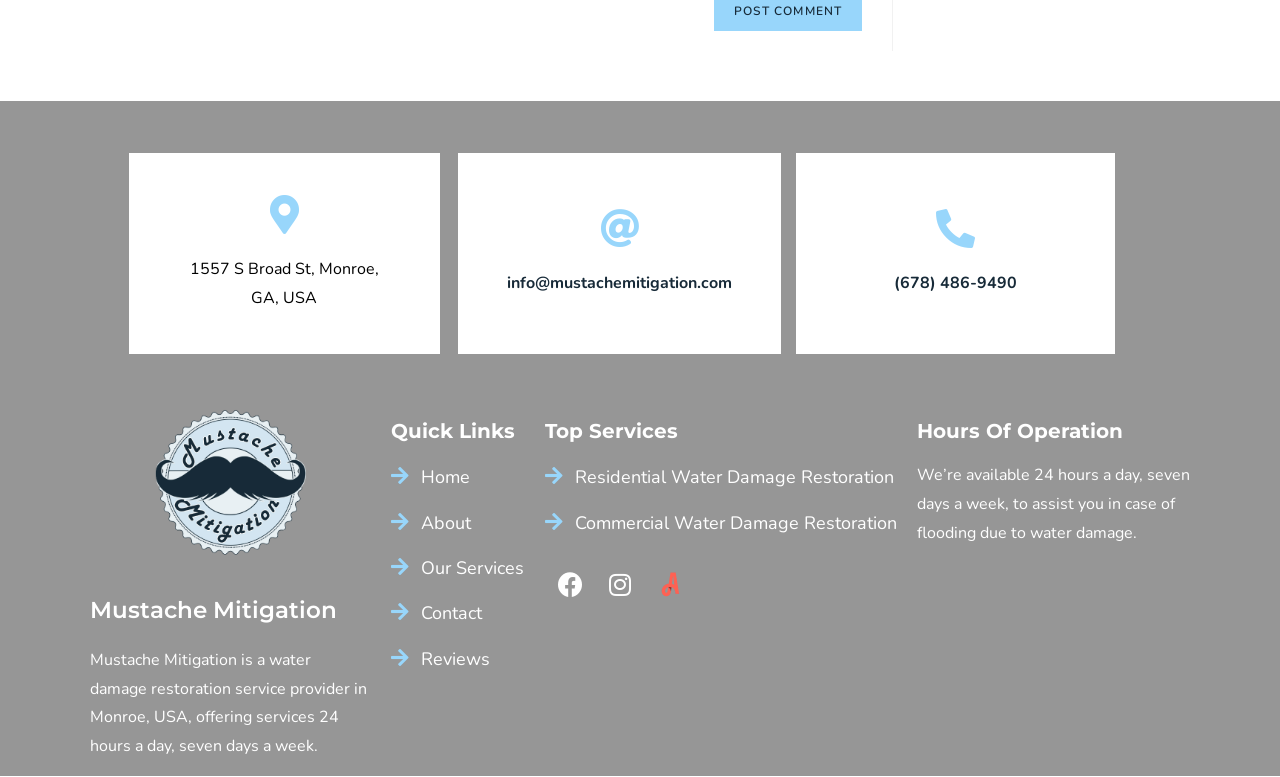Does Mustache Mitigation have social media presence?
Could you please answer the question thoroughly and with as much detail as possible?

I inferred this by looking at the link elements with IDs 674 and 675, which contain Facebook and Instagram icons, respectively, suggesting that they have a presence on these social media platforms.